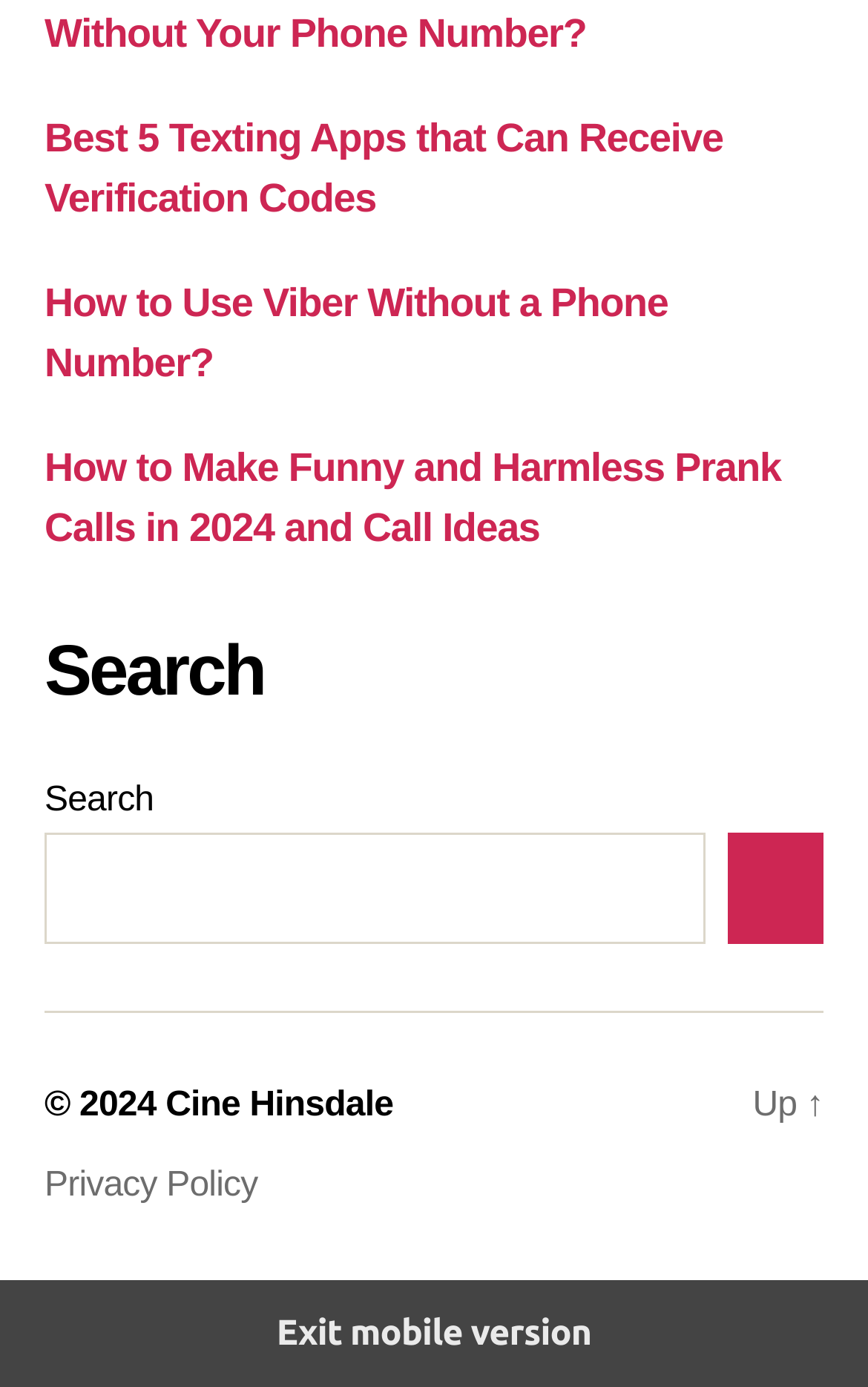Find the coordinates for the bounding box of the element with this description: "Cine Hinsdale".

[0.191, 0.784, 0.453, 0.811]